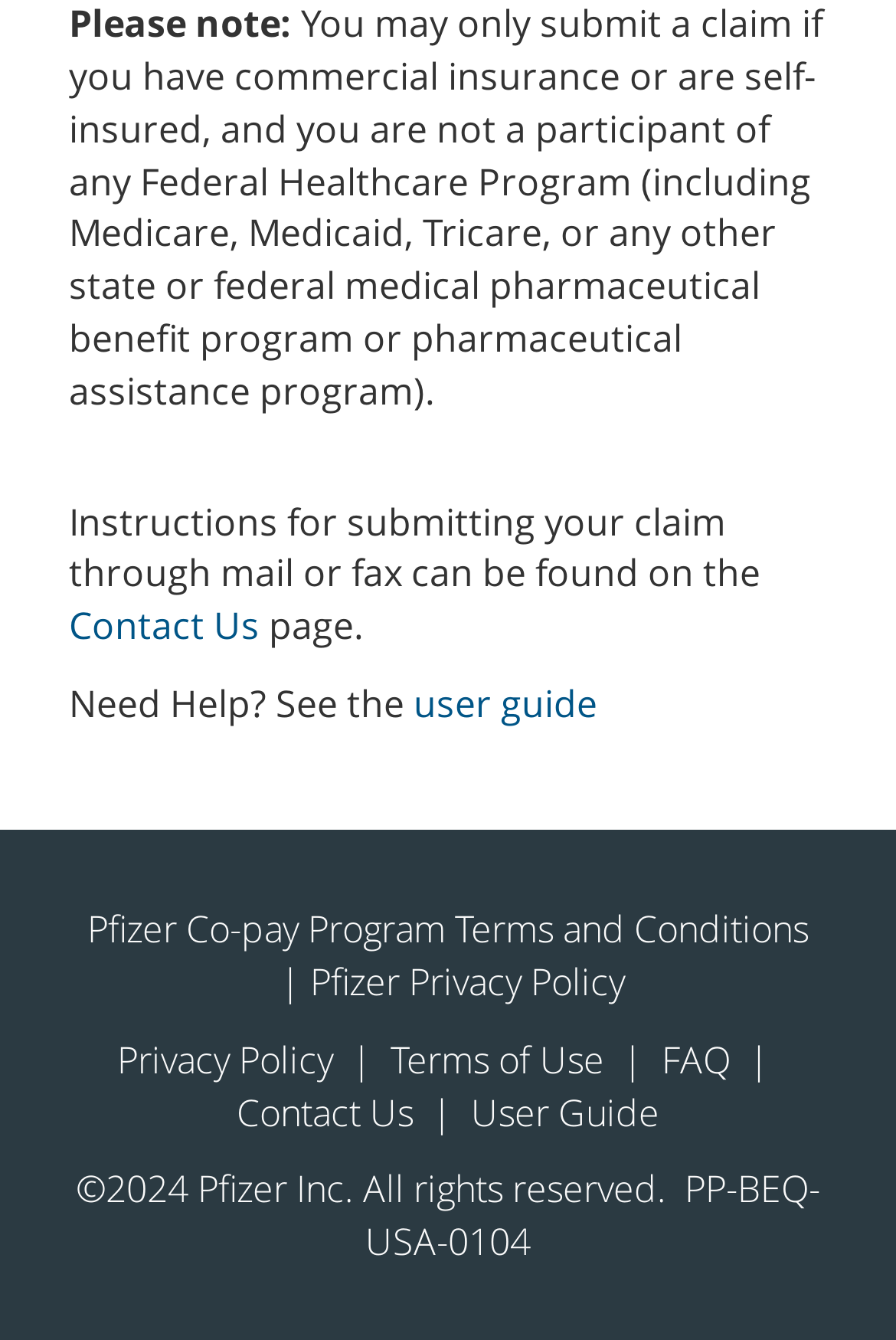How can I get help with submitting my claim?
Use the information from the screenshot to give a comprehensive response to the question.

The webpage provides two options to get help with submitting a claim: 'Contact Us' link and 'User Guide' link. The 'Contact Us' link is located at the top and bottom of the webpage, and the 'User Guide' link is located at the top and bottom of the webpage, suggesting that users can reach out to the support team or refer to the user guide for assistance.